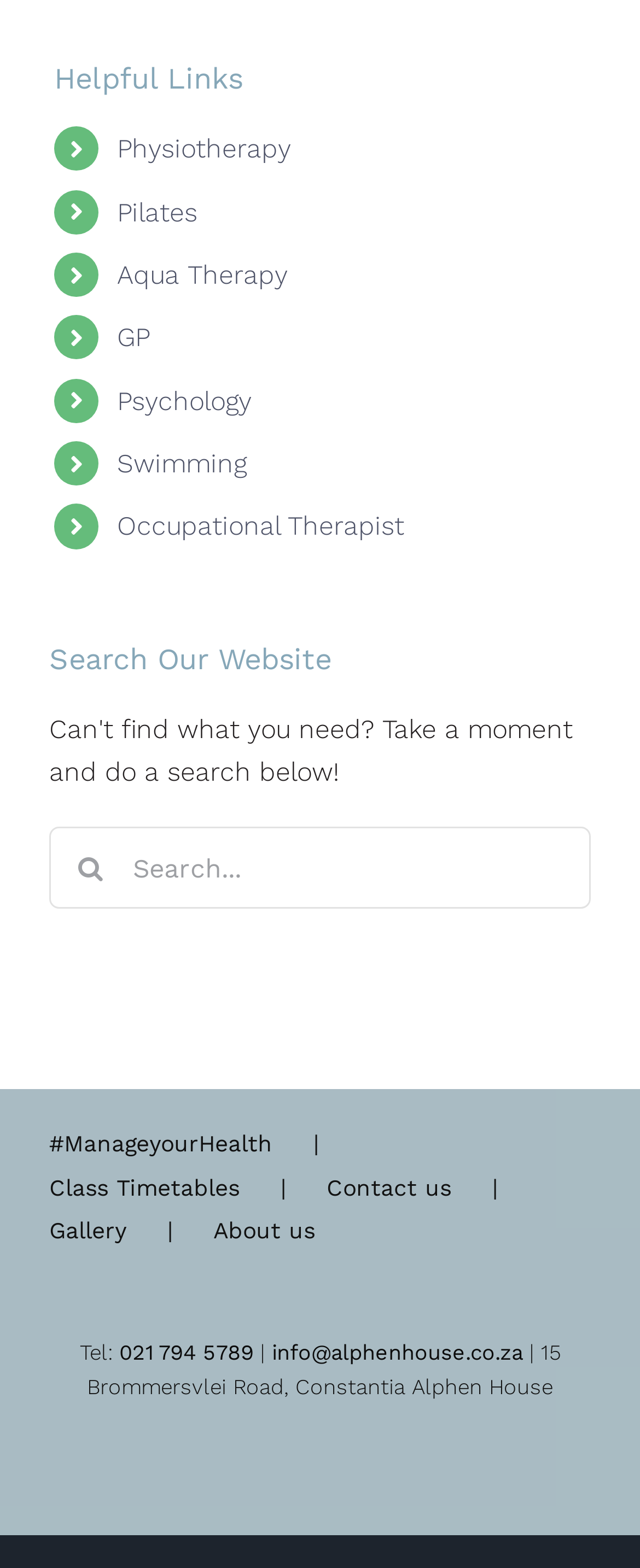Please give the bounding box coordinates of the area that should be clicked to fulfill the following instruction: "Email us". The coordinates should be in the format of four float numbers from 0 to 1, i.e., [left, top, right, bottom].

[0.424, 0.854, 0.817, 0.87]